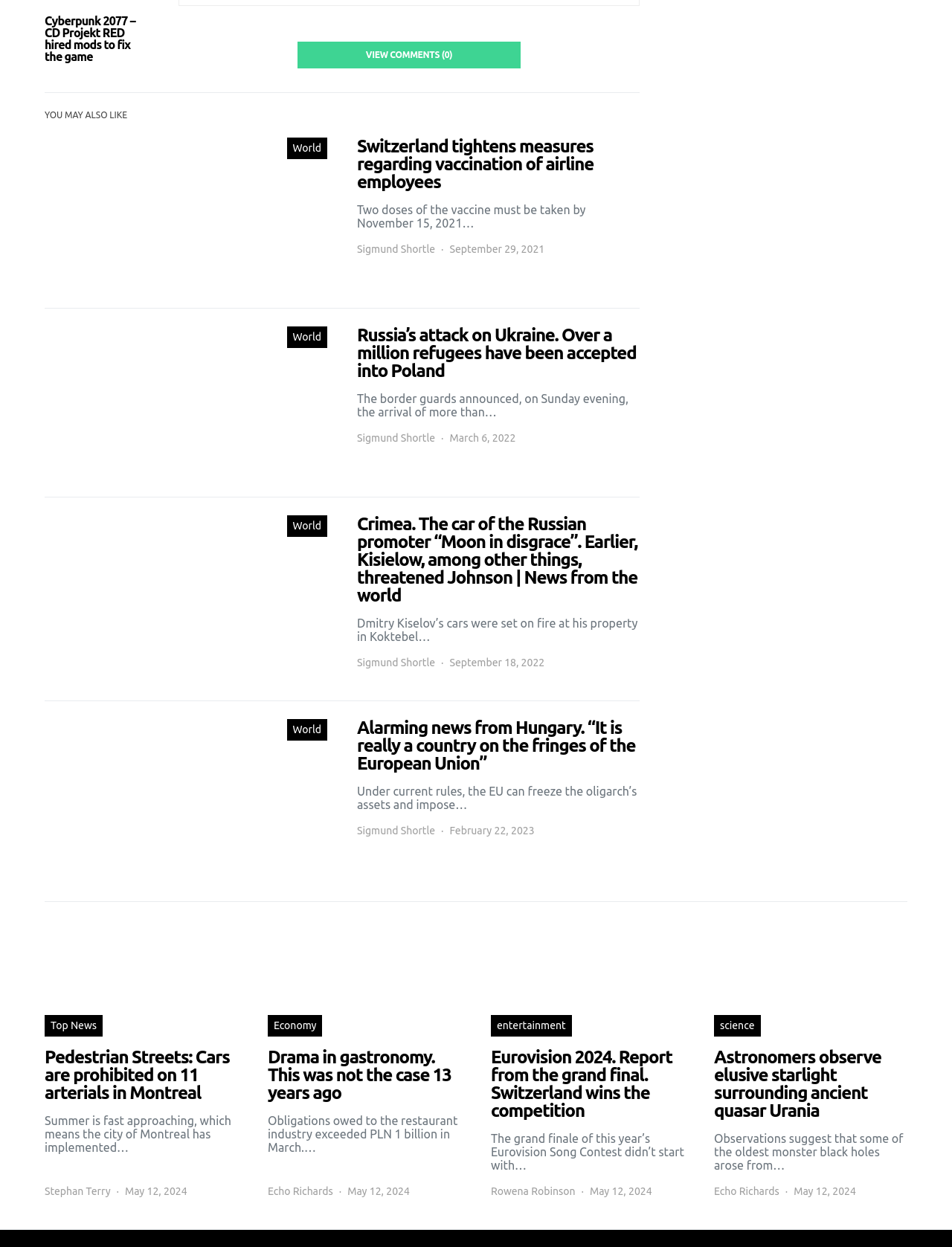Locate the bounding box coordinates of the element you need to click to accomplish the task described by this instruction: "View comments".

[0.312, 0.033, 0.547, 0.055]